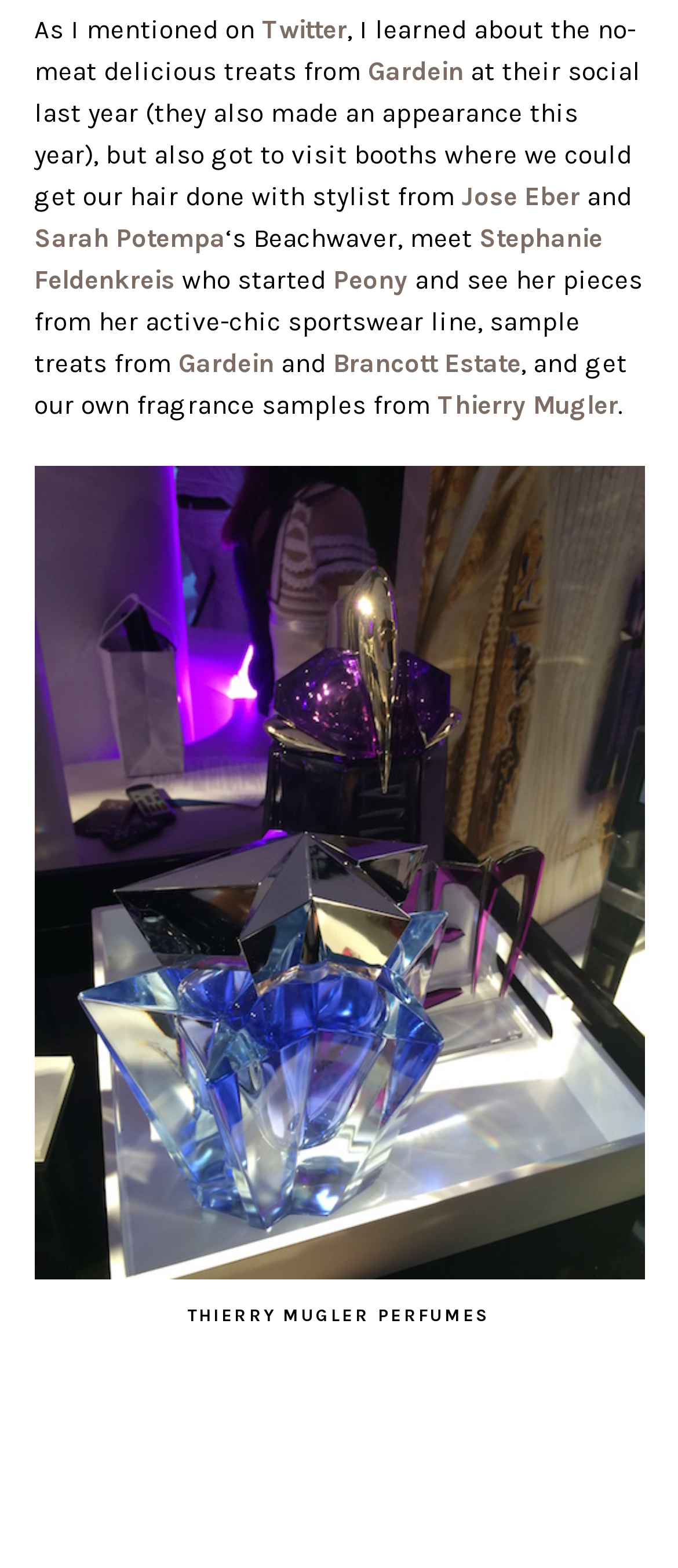What is the name of the hair stylist mentioned?
Provide a thorough and detailed answer to the question.

The text on the webpage mentions 'visit booths where we could get our hair done with stylist from Jose Eber', indicating that Jose Eber is the name of the hair stylist.